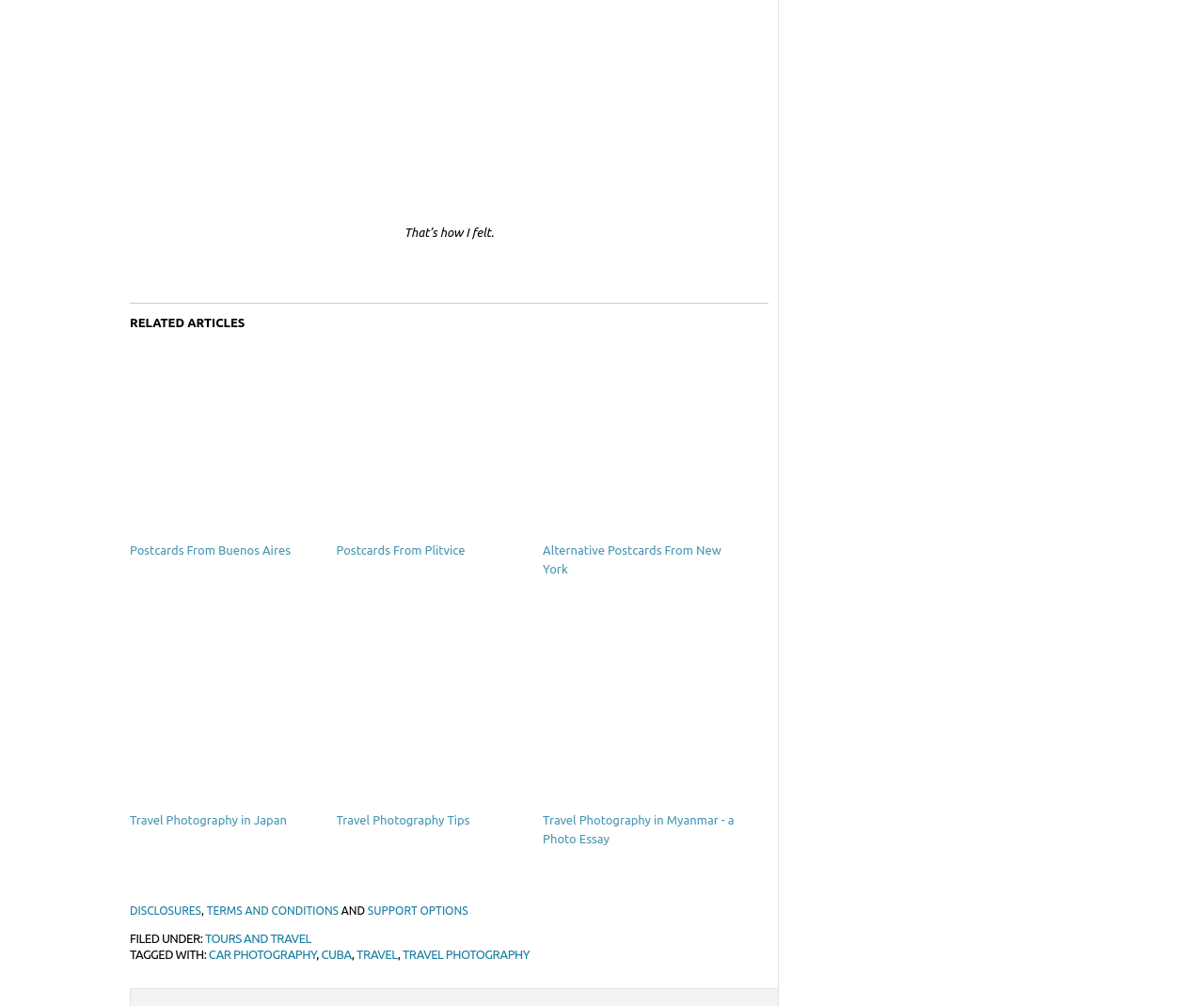With reference to the screenshot, provide a detailed response to the question below:
What is the last link in the footer?

I looked at the footer section and found that the last link is 'SUPPORT OPTIONS'.